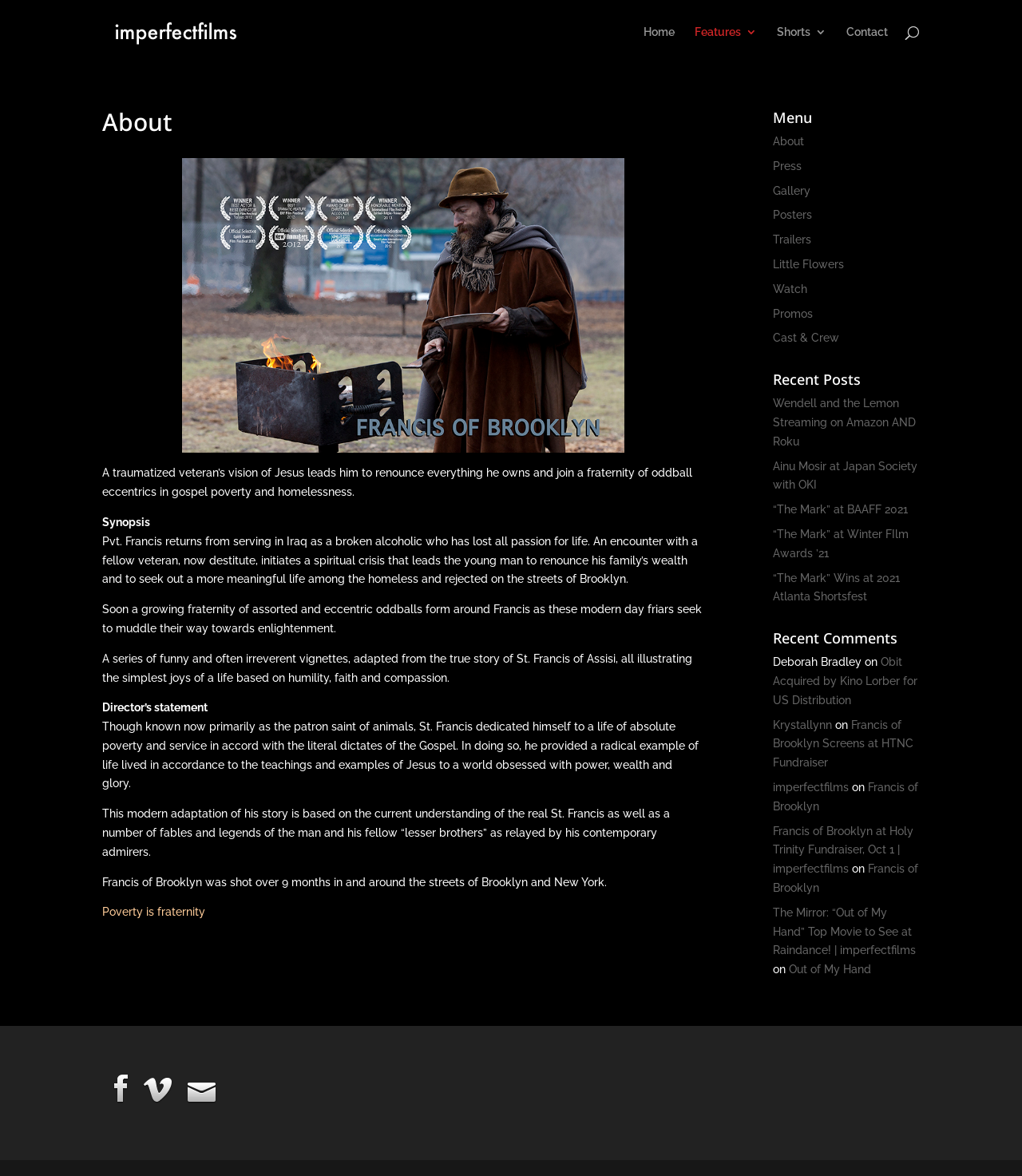What is the theme of the film Francis of Brooklyn?
Refer to the image and provide a one-word or short phrase answer.

Poverty and faith